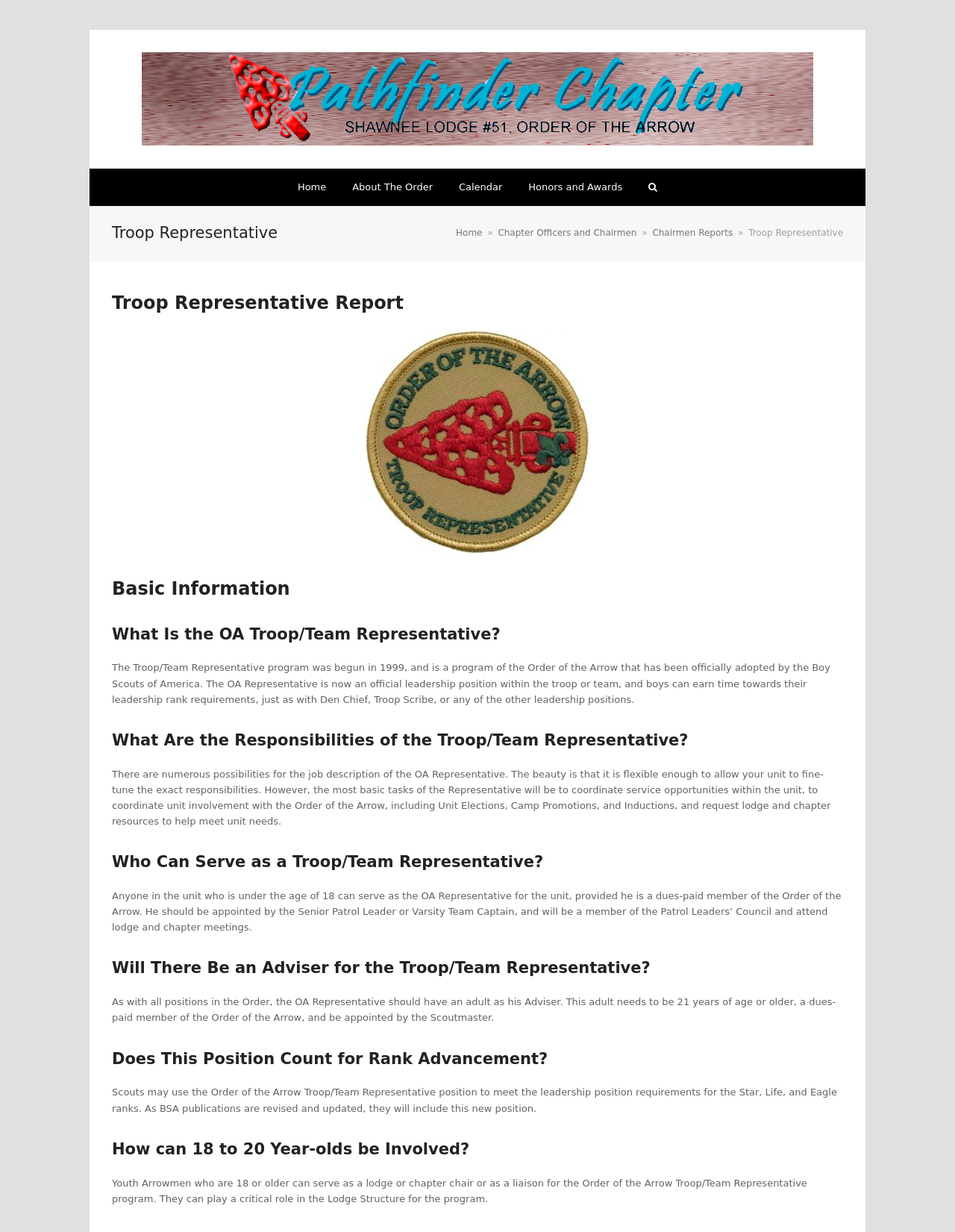Given the element description "About The Order" in the screenshot, predict the bounding box coordinates of that UI element.

[0.357, 0.137, 0.465, 0.167]